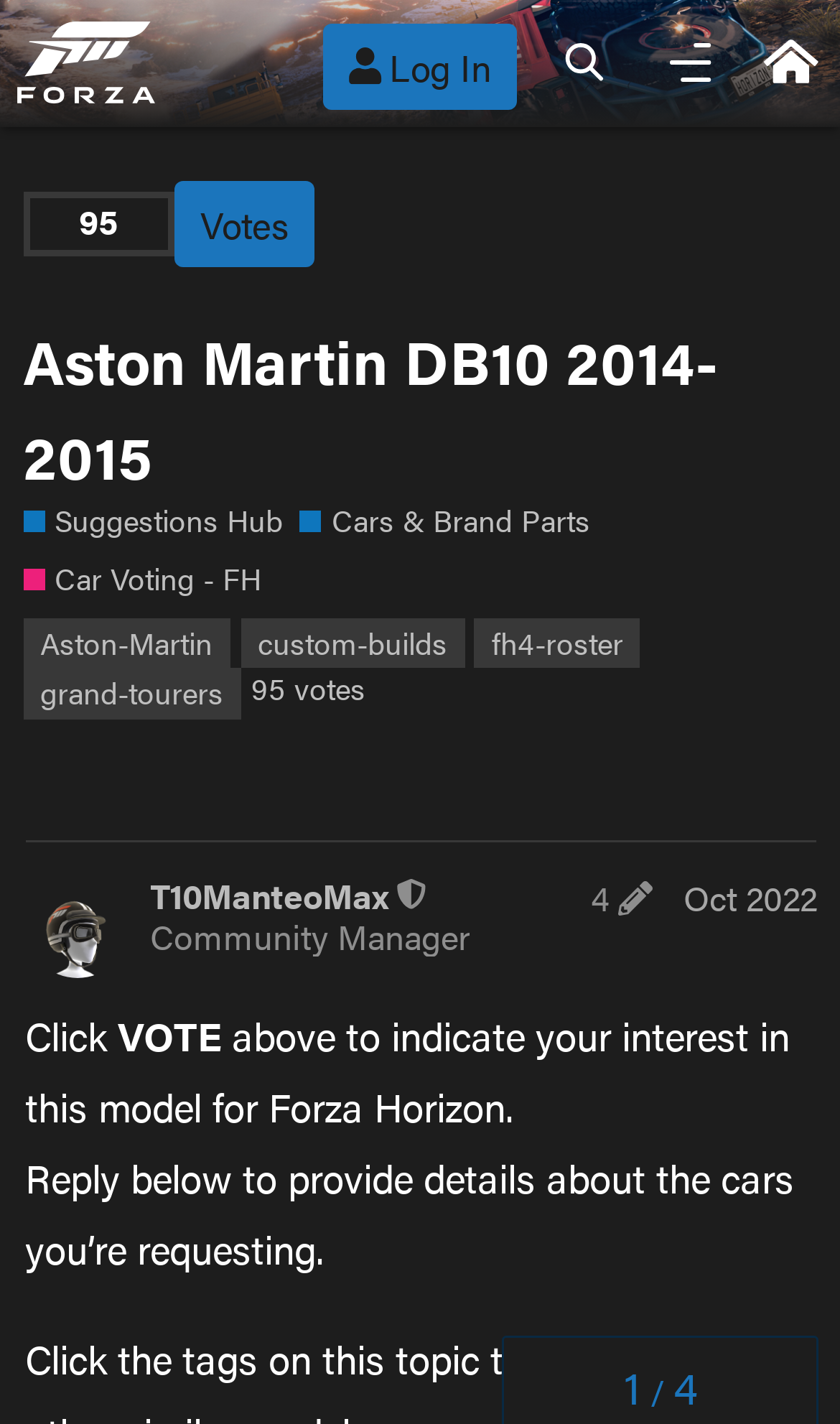Provide your answer in a single word or phrase: 
How many tags are associated with this car model?

5